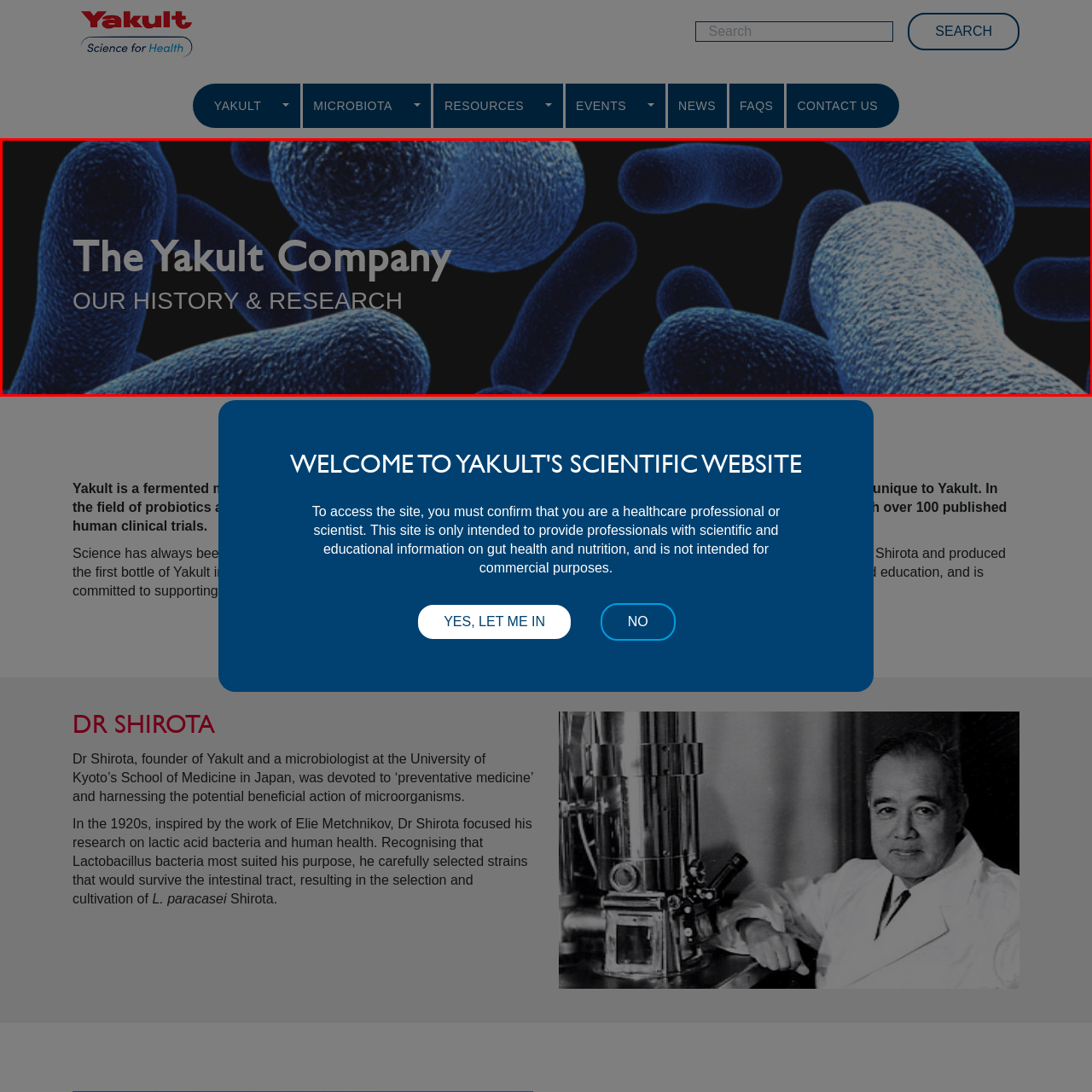What is emphasized below the brand's name?
Observe the image enclosed by the red boundary and respond with a one-word or short-phrase answer.

OUR HISTORY & RESEARCH